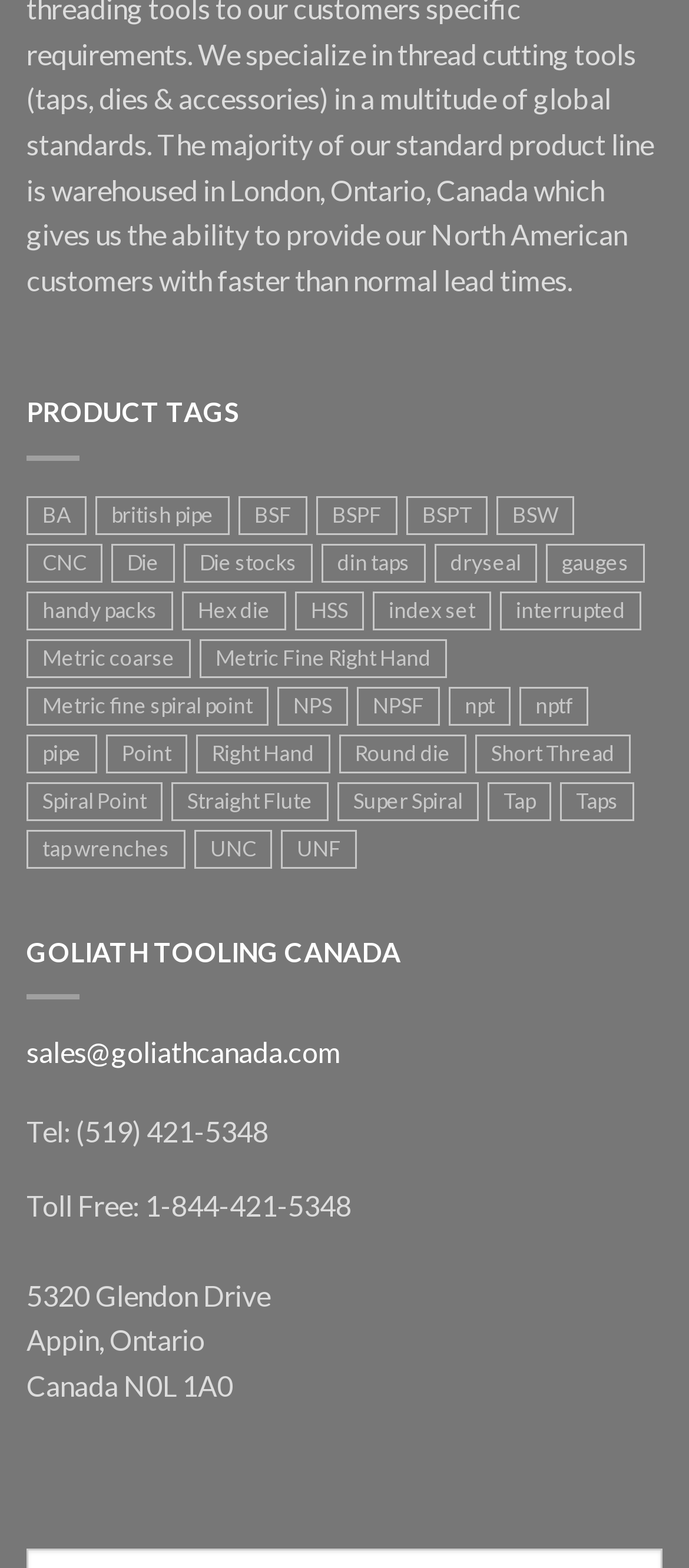What is the phone number of the company?
Based on the image, give a one-word or short phrase answer.

(519) 421-5348